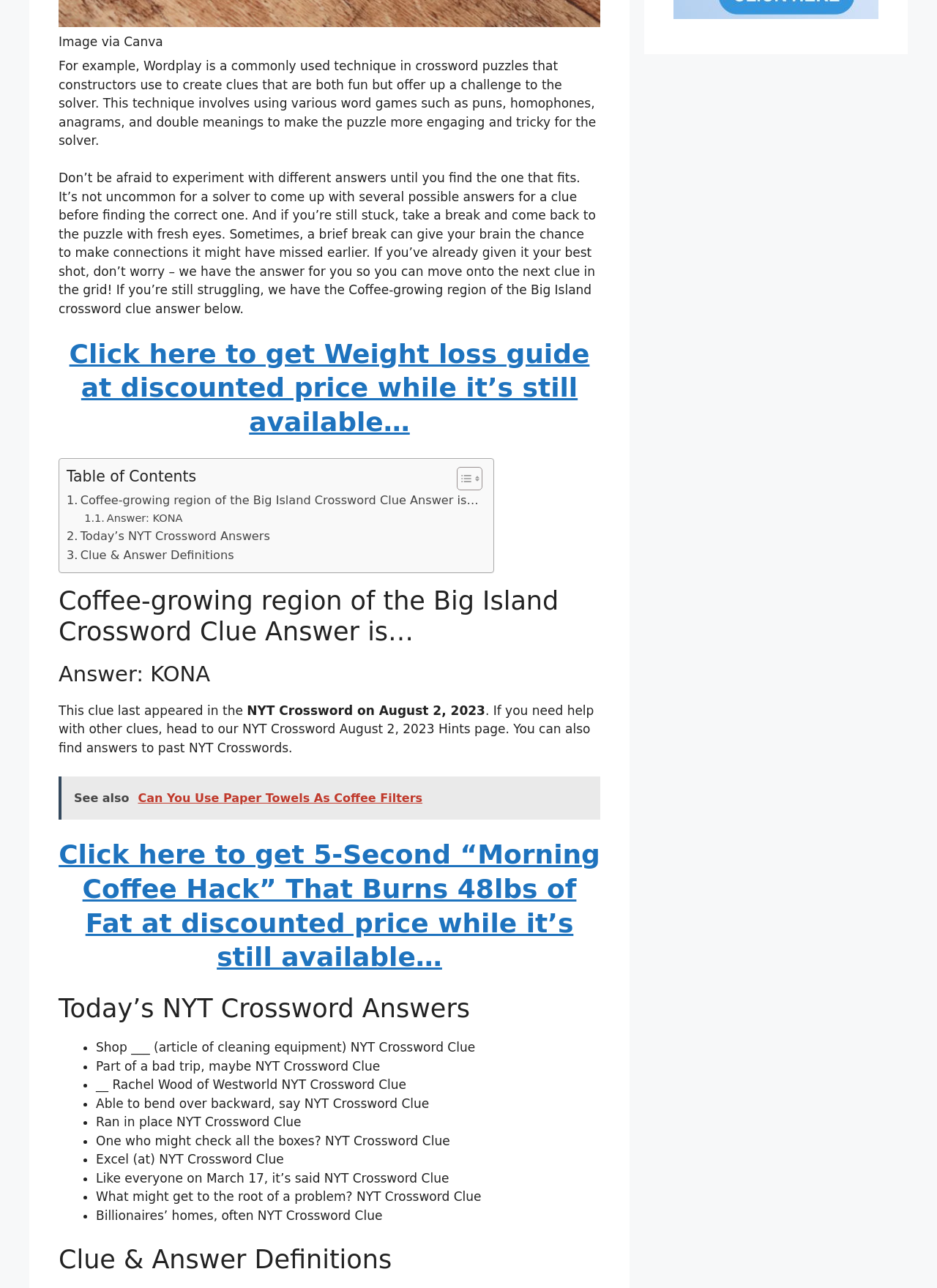Respond to the following question using a concise word or phrase: 
What is the answer to the crossword clue?

KONA